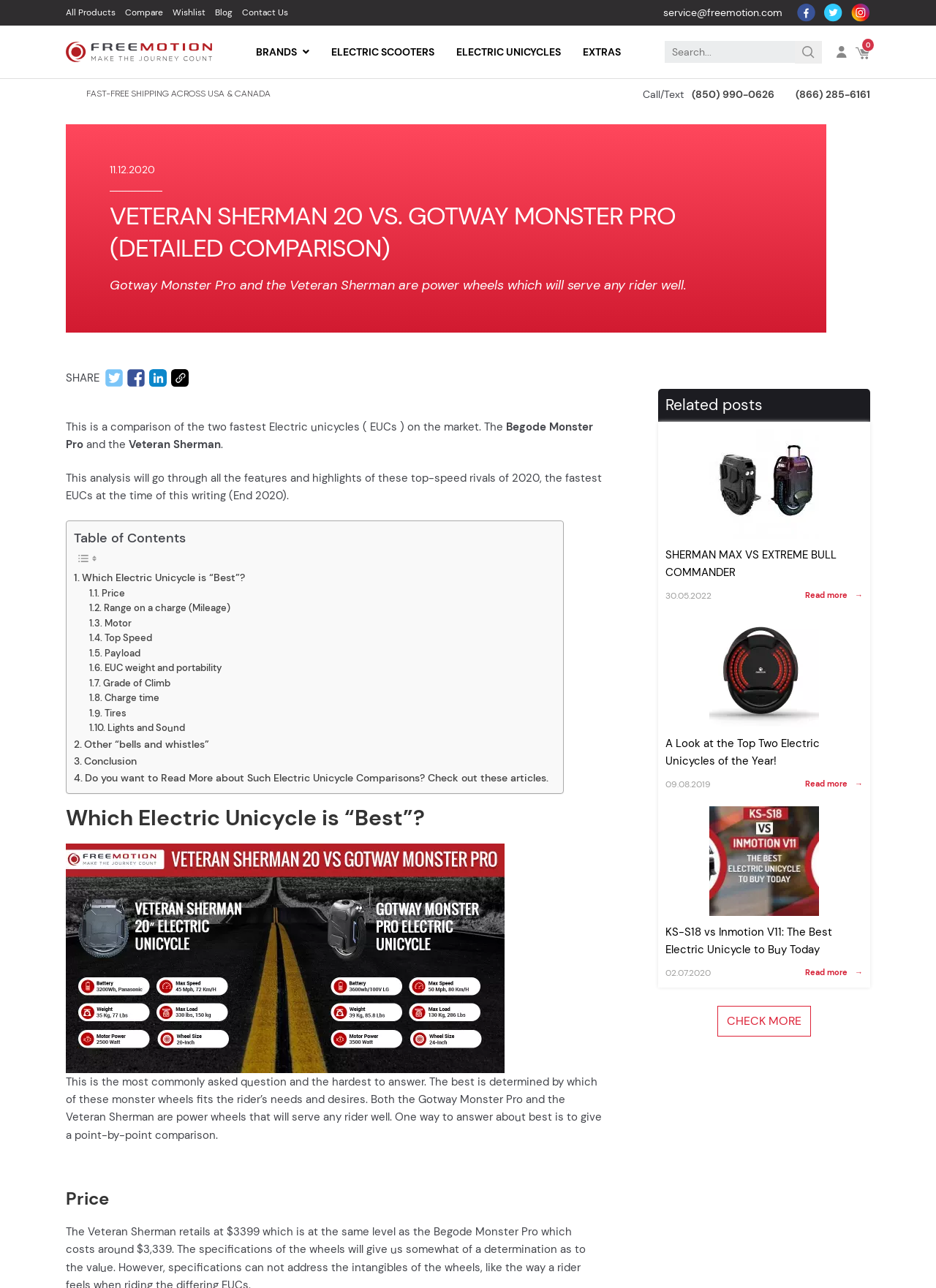Find and indicate the bounding box coordinates of the region you should select to follow the given instruction: "Check availability".

None